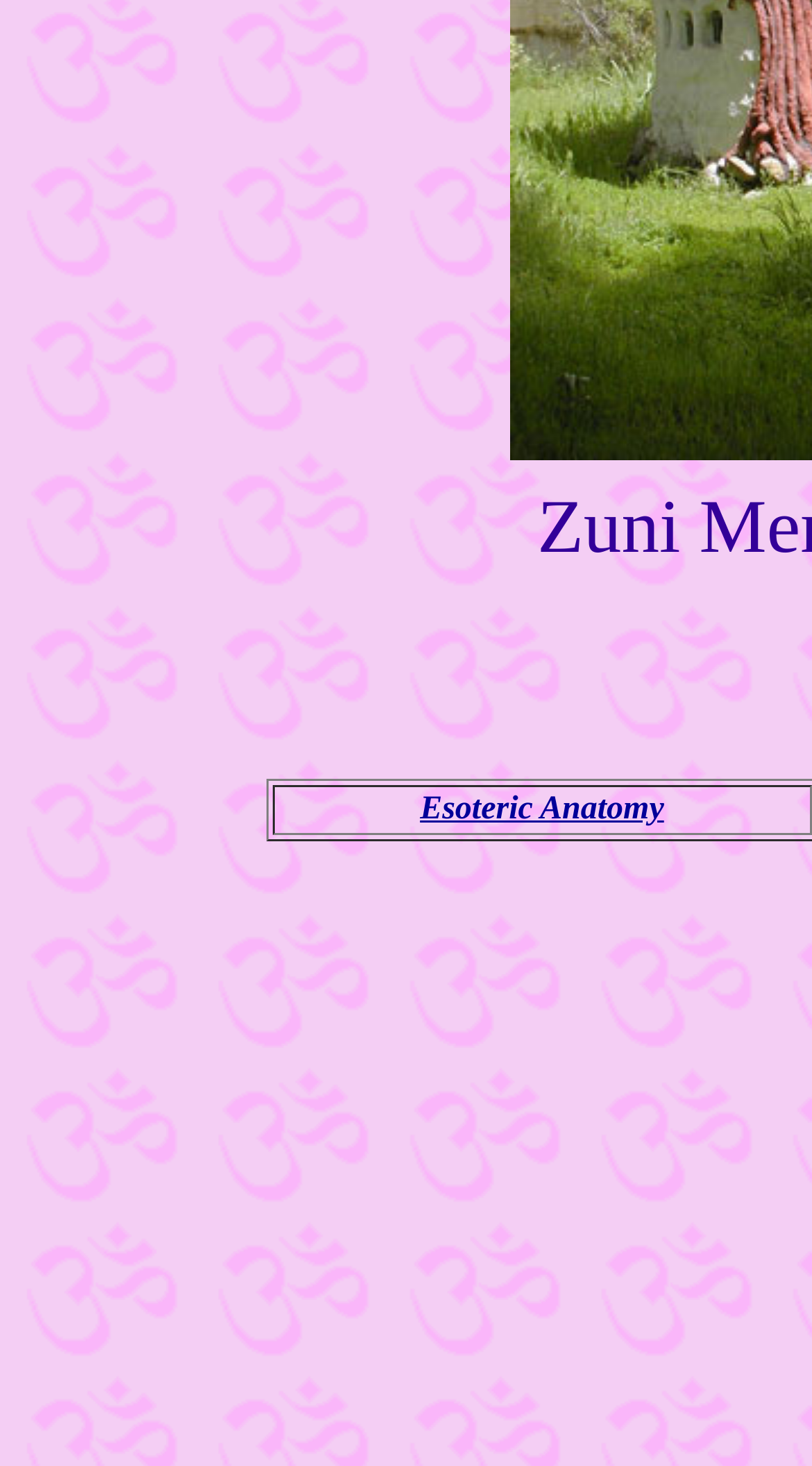Find the bounding box coordinates for the HTML element described as: "Esoteric Anatomy". The coordinates should consist of four float values between 0 and 1, i.e., [left, top, right, bottom].

[0.517, 0.54, 0.818, 0.564]